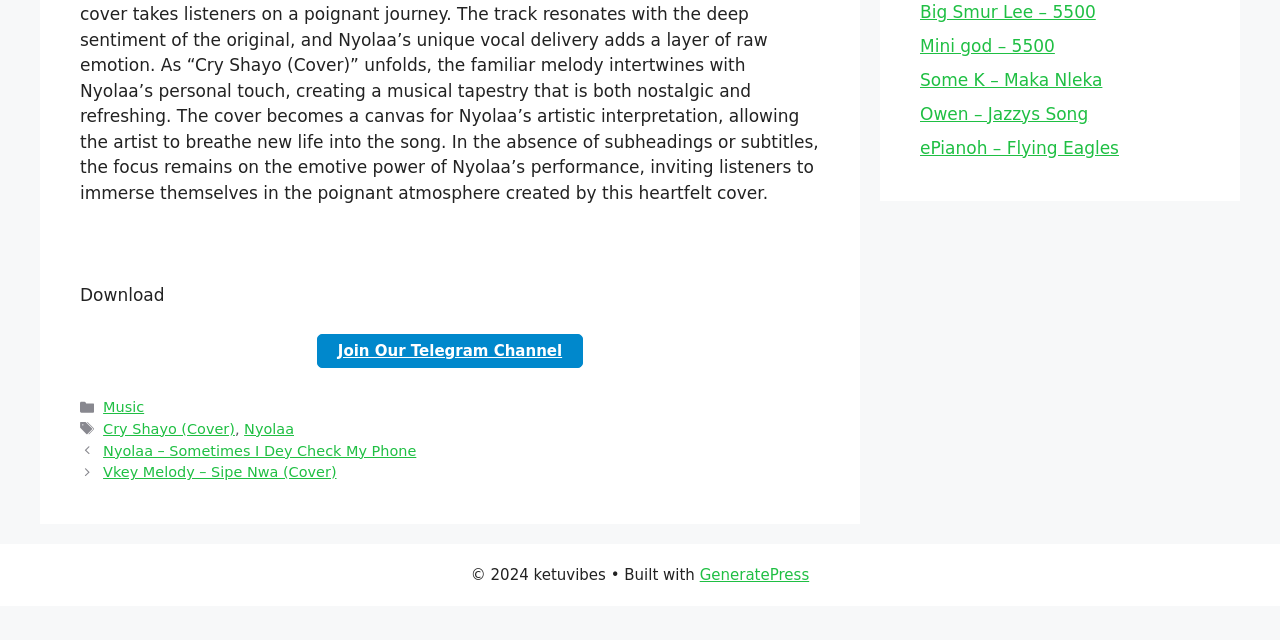Identify the bounding box of the HTML element described as: "Music".

[0.081, 0.624, 0.113, 0.649]